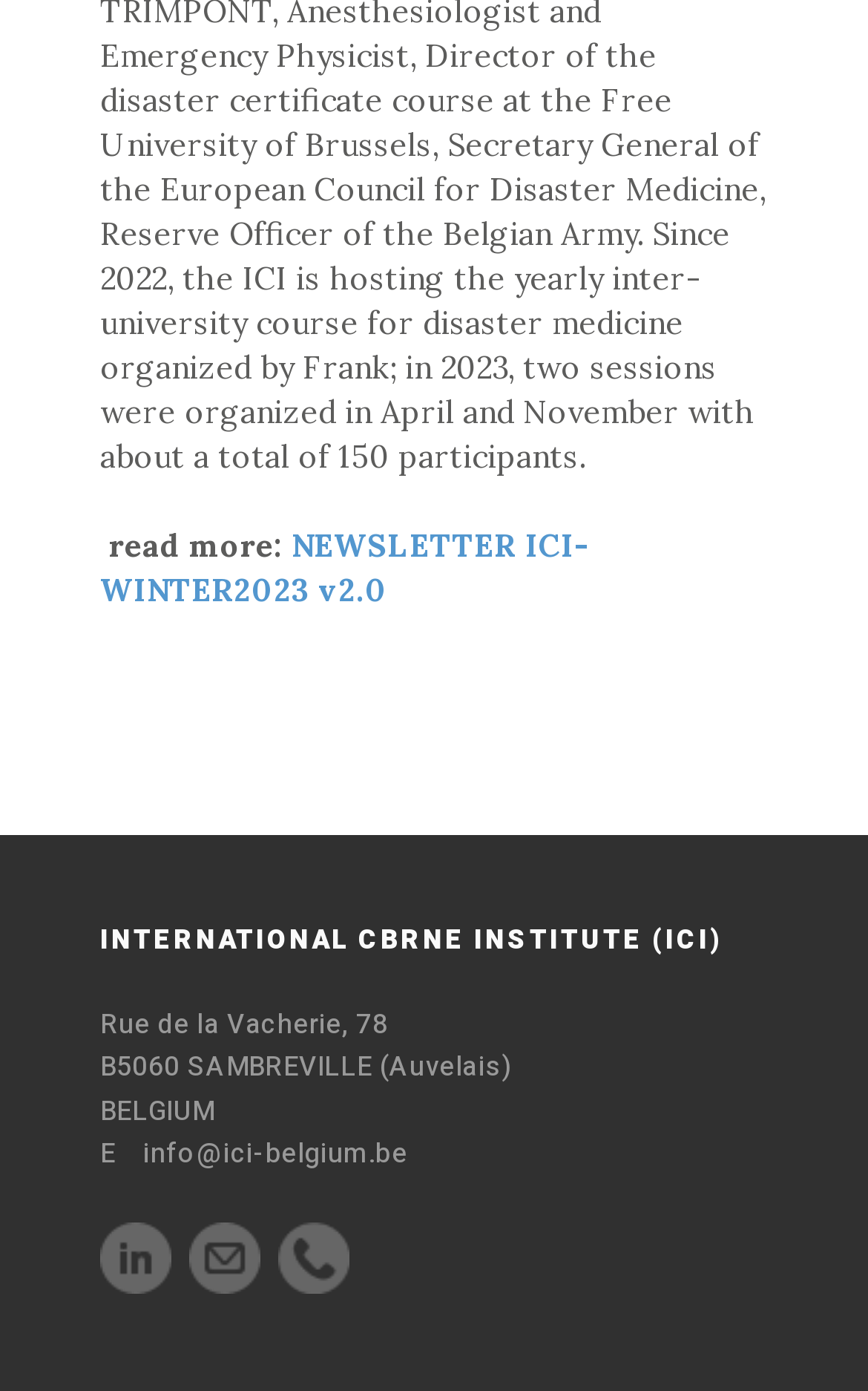Observe the image and answer the following question in detail: What is the newsletter version?

I found the answer by looking at the link element with the text 'NEWSLETTER ICI-WINTER2023 v2.0' which is located at the top of the webpage.